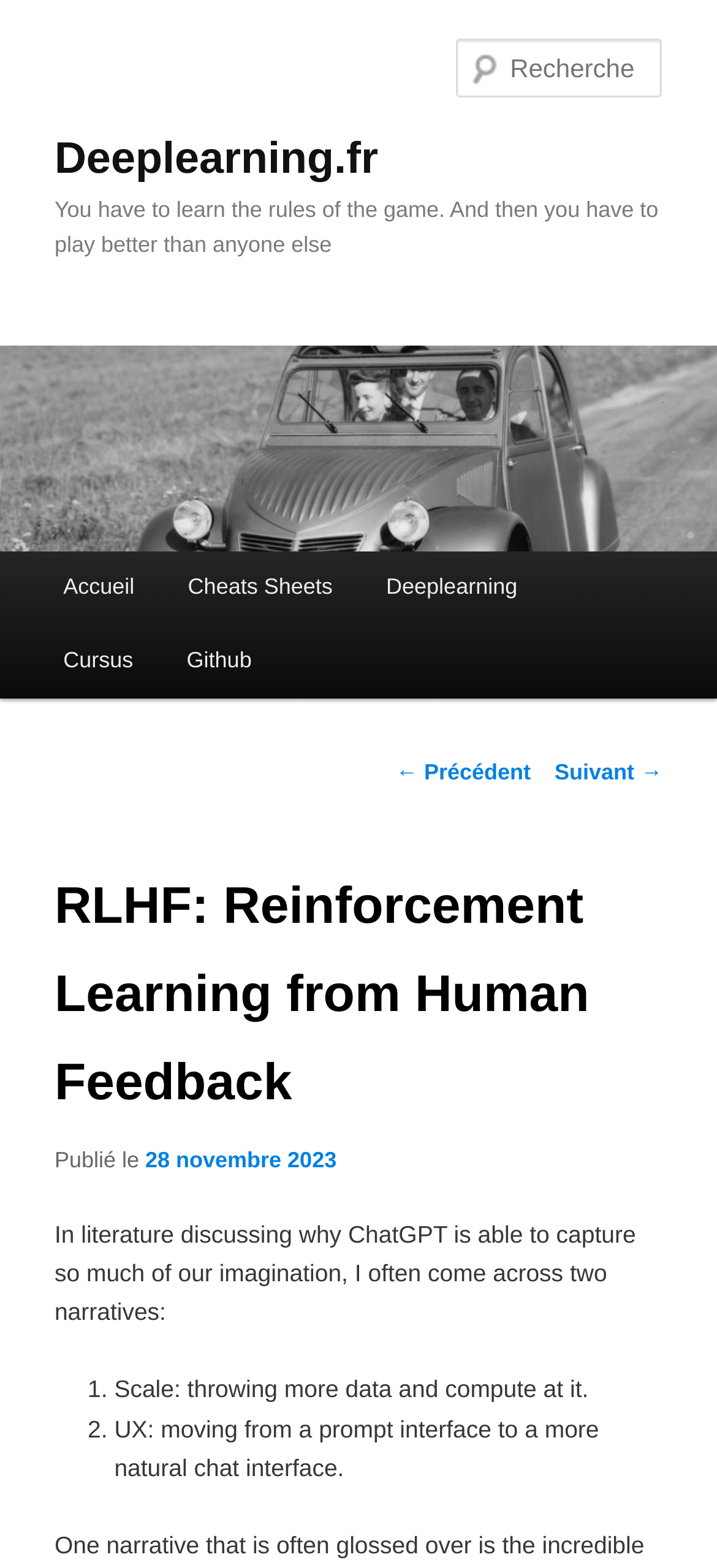What is the date of the article?
By examining the image, provide a one-word or phrase answer.

28 novembre 2023